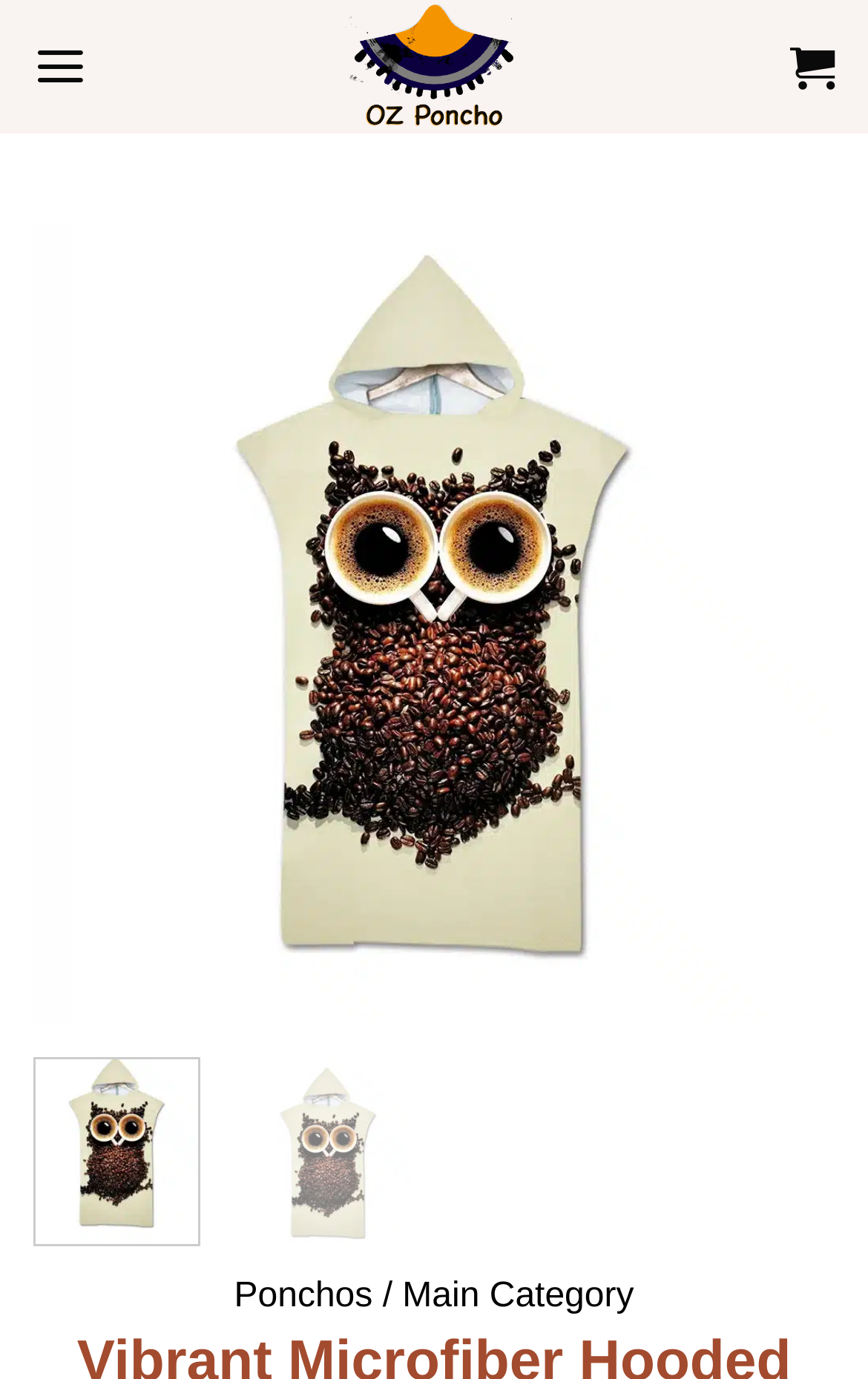Given the element description Forrest Hill Poorhouse, specify the bounding box coordinates of the corresponding UI element in the format (top-left x, top-left y, bottom-right x, bottom-right y). All values must be between 0 and 1.

None